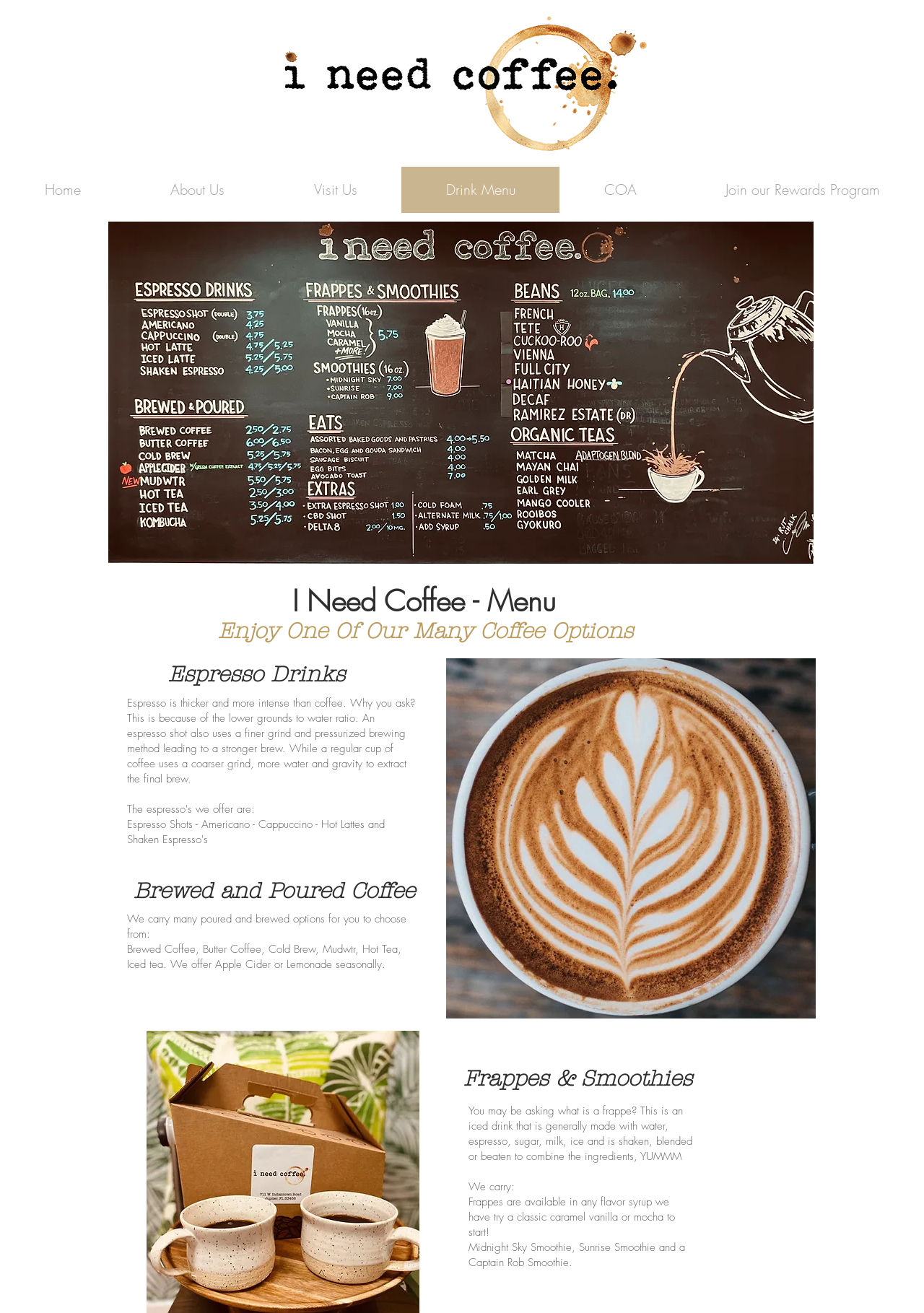Pinpoint the bounding box coordinates of the clickable area necessary to execute the following instruction: "Learn about Espresso Drinks". The coordinates should be given as four float numbers between 0 and 1, namely [left, top, right, bottom].

[0.182, 0.501, 0.424, 0.526]